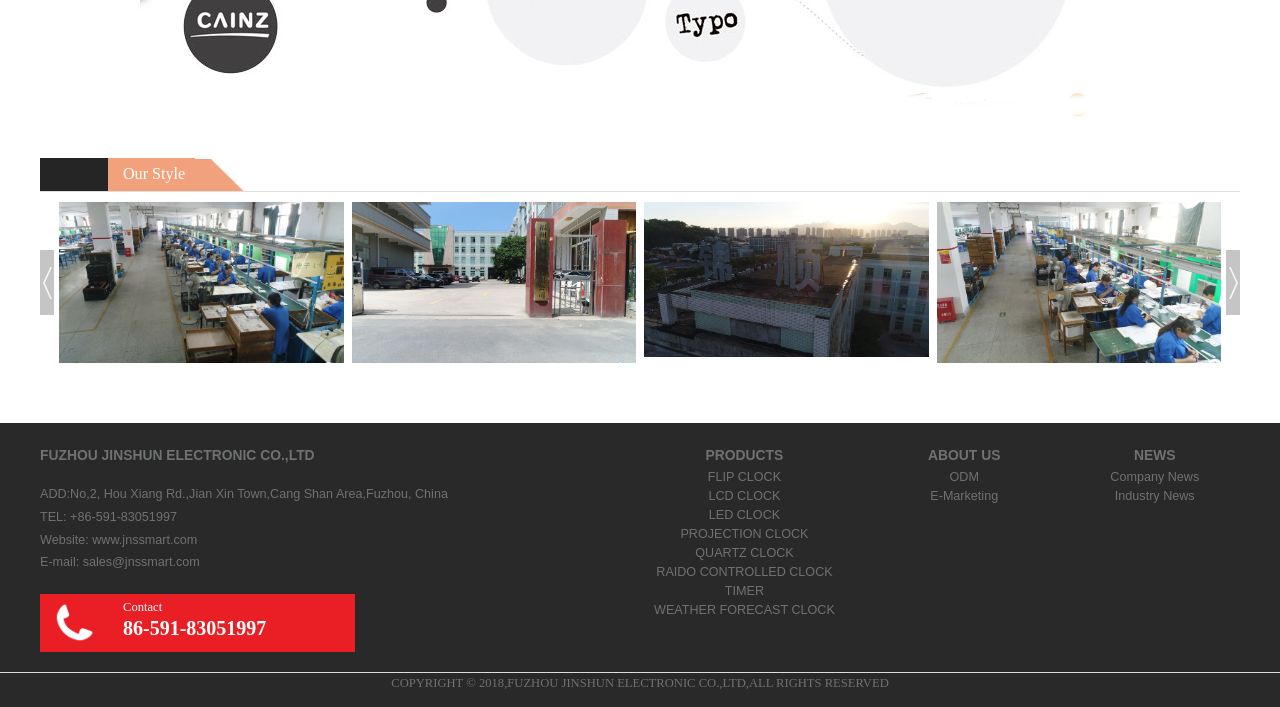Identify the bounding box coordinates of the part that should be clicked to carry out this instruction: "Go to the 'ABOUT US' page".

[0.742, 0.665, 0.765, 0.685]